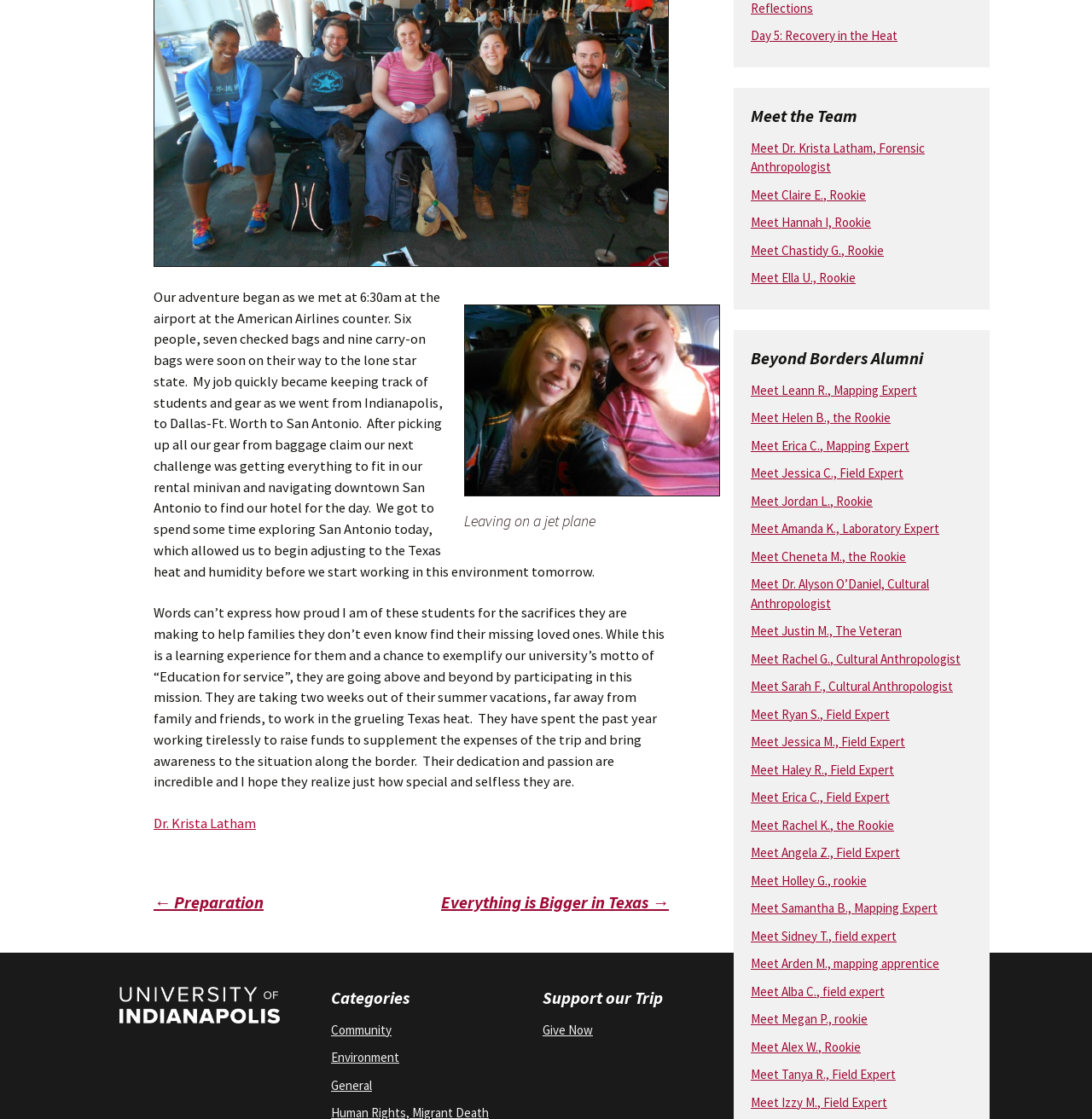Find the bounding box of the UI element described as: "Meet Angela Z., Field Expert". The bounding box coordinates should be given as four float values between 0 and 1, i.e., [left, top, right, bottom].

[0.688, 0.755, 0.824, 0.769]